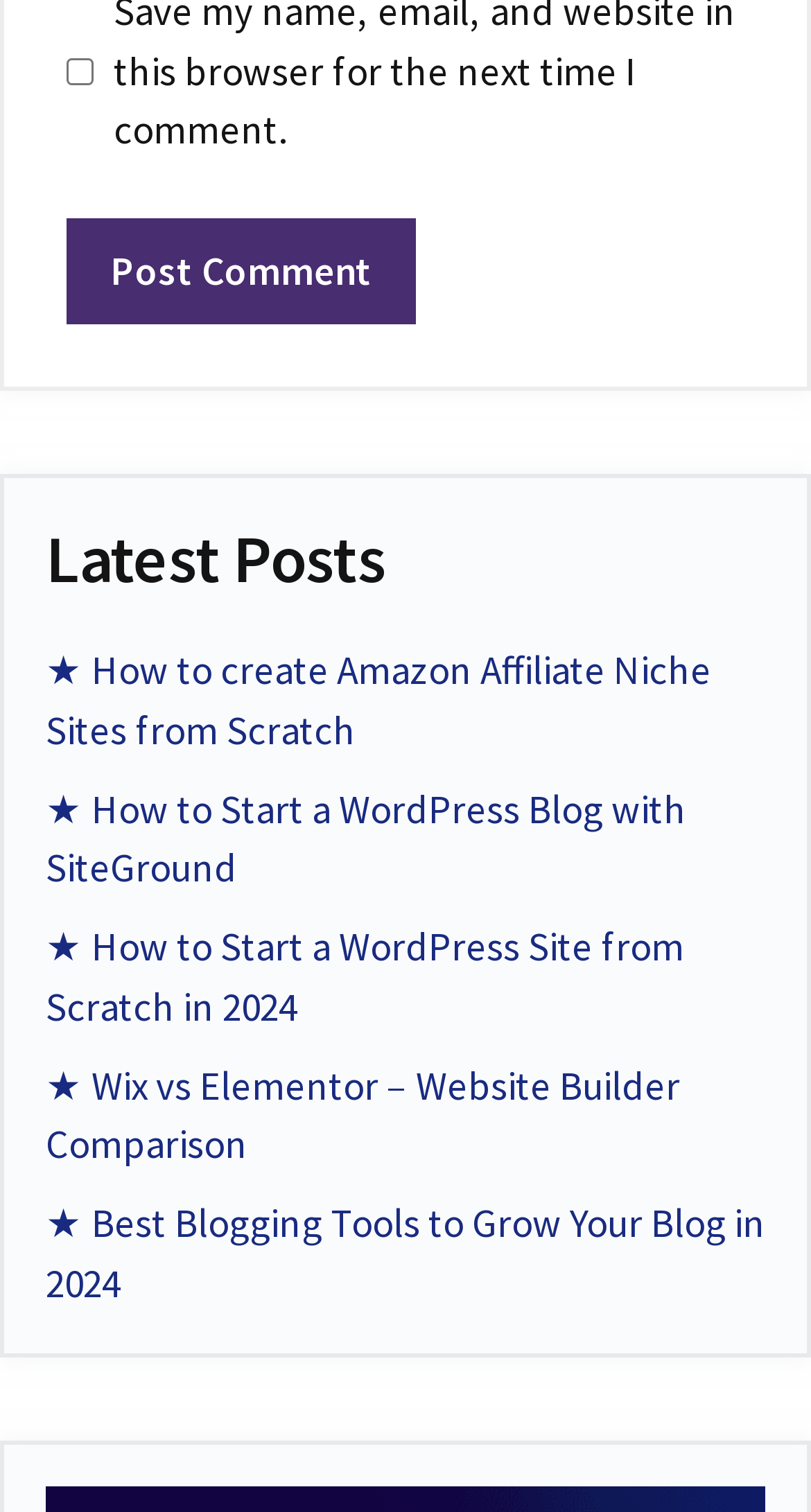Find the bounding box coordinates for the UI element whose description is: "name="submit" value="Post Comment"". The coordinates should be four float numbers between 0 and 1, in the format [left, top, right, bottom].

[0.082, 0.145, 0.513, 0.214]